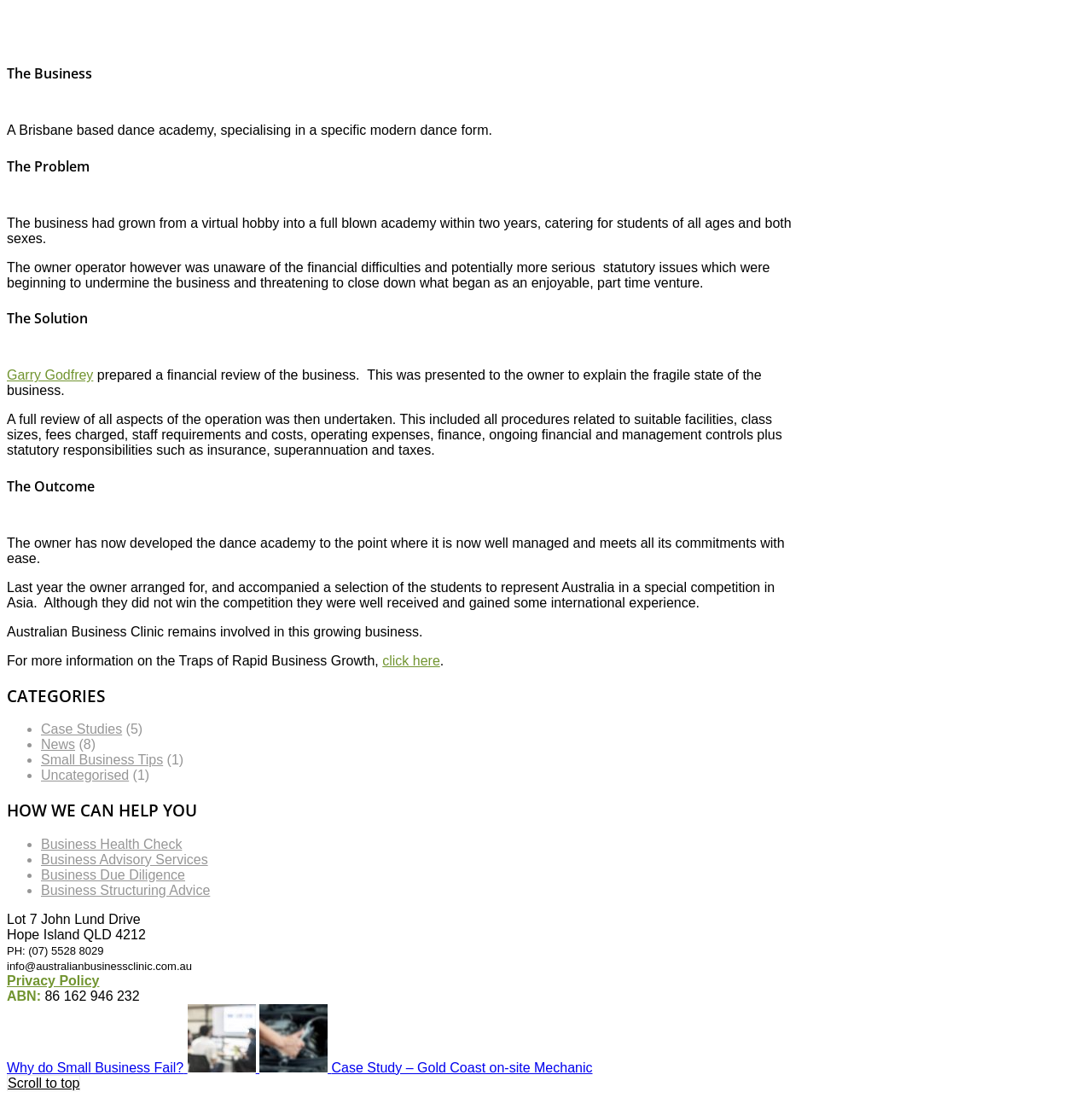Find the bounding box coordinates for the HTML element described in this sentence: "Privacy Policy". Provide the coordinates as four float numbers between 0 and 1, in the format [left, top, right, bottom].

[0.006, 0.886, 0.091, 0.9]